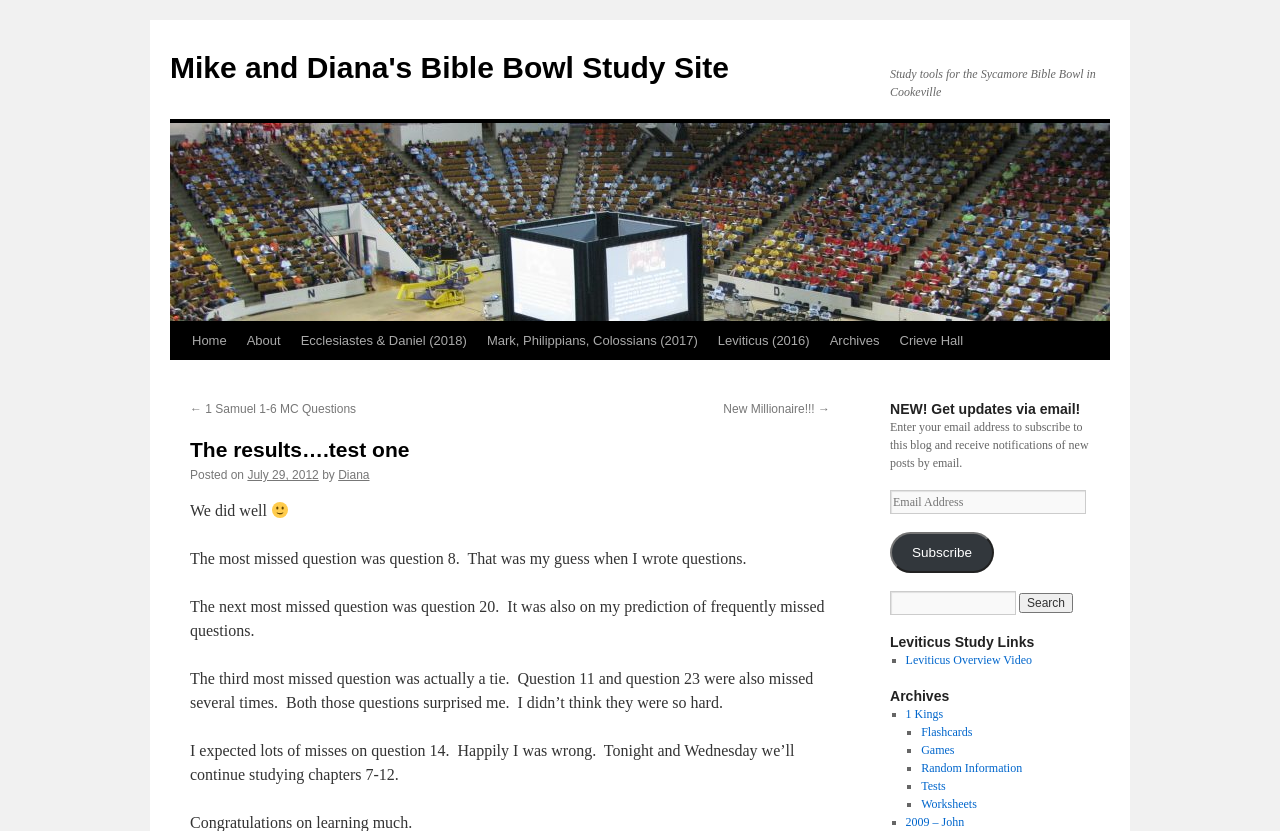What type of study resources are available on the webpage? Refer to the image and provide a one-word or short phrase answer.

videos, flashcards, games, tests, worksheets